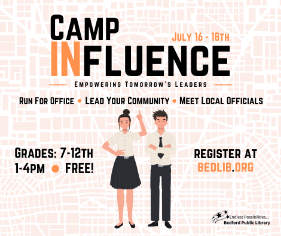Please answer the following question using a single word or phrase: 
What is the duration of the Camp INfluence event?

3 days